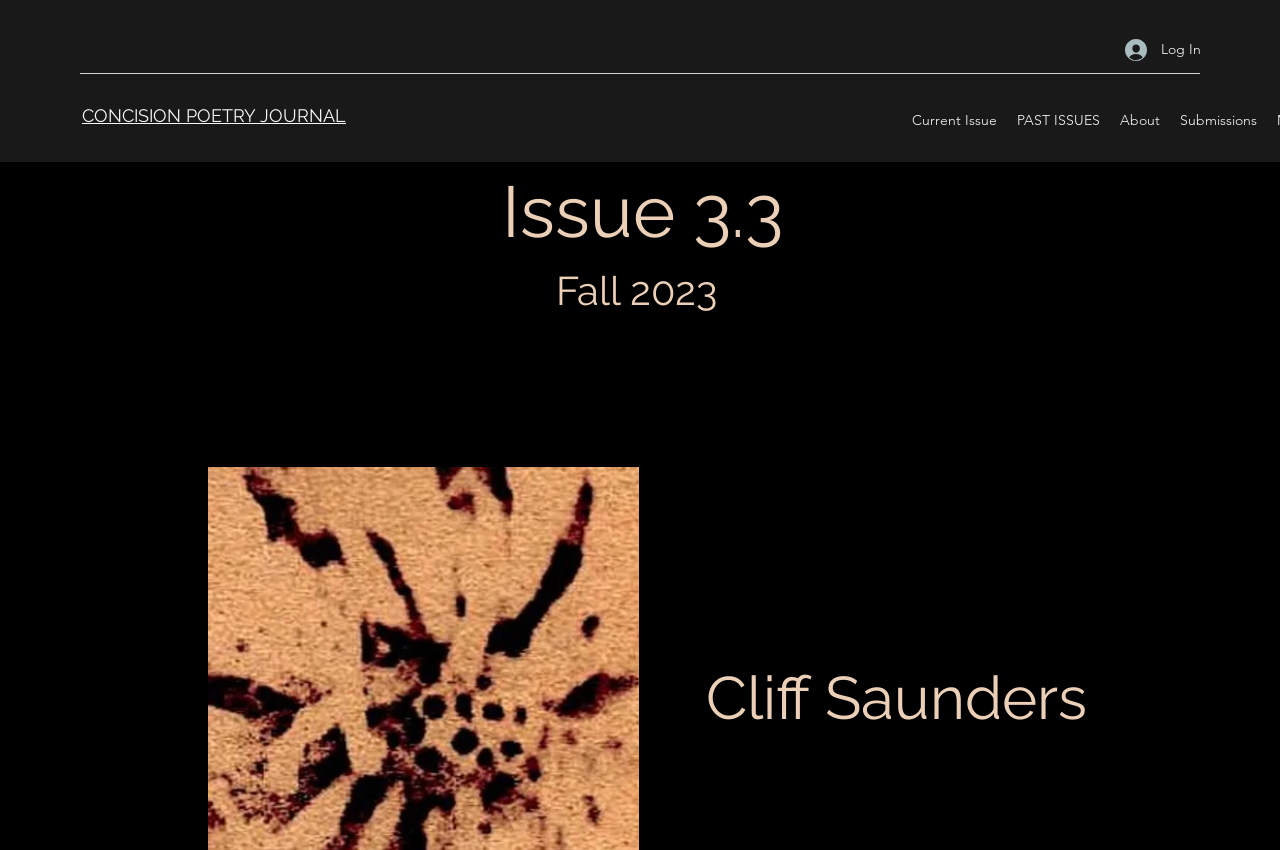Convey a detailed summary of the webpage, mentioning all key elements.

The webpage is dedicated to Cliff Saunders and Concision Poetry. At the top right corner, there is a "Log In" button accompanied by a small image. On the top left, there are several links, including "CONCISION POETRY JOURNAL", "Current Issue", "PAST ISSUES", "About", and "Submissions", which are arranged horizontally. 

Below these links, there is a prominent heading "Issue 3.3" followed by a subheading "Fall 2023". Further down, there is a large heading "Cliff Saunders" that occupies a significant portion of the page, likely indicating the main content area.